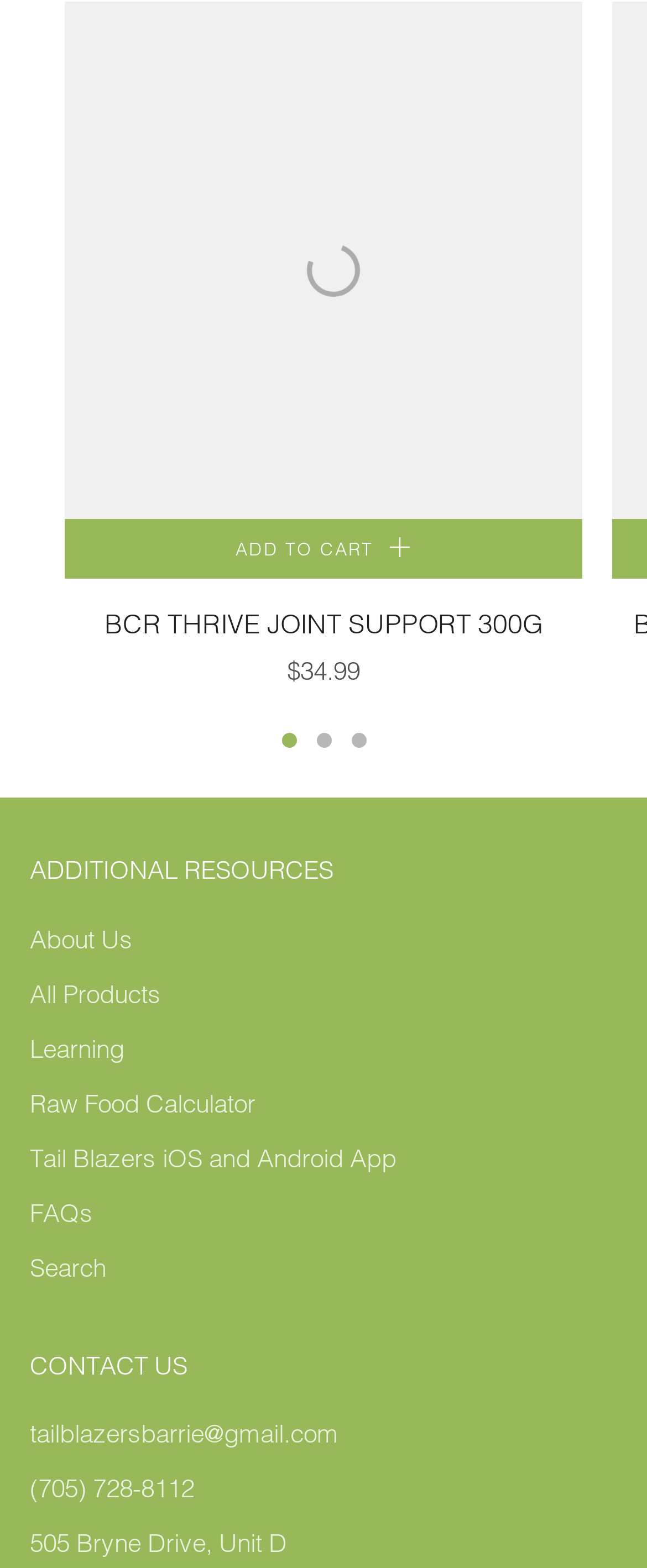Determine the bounding box coordinates for the area that needs to be clicked to fulfill this task: "Contact us via 'tailblazersbarrie@gmail.com'". The coordinates must be given as four float numbers between 0 and 1, i.e., [left, top, right, bottom].

[0.046, 0.904, 0.523, 0.924]